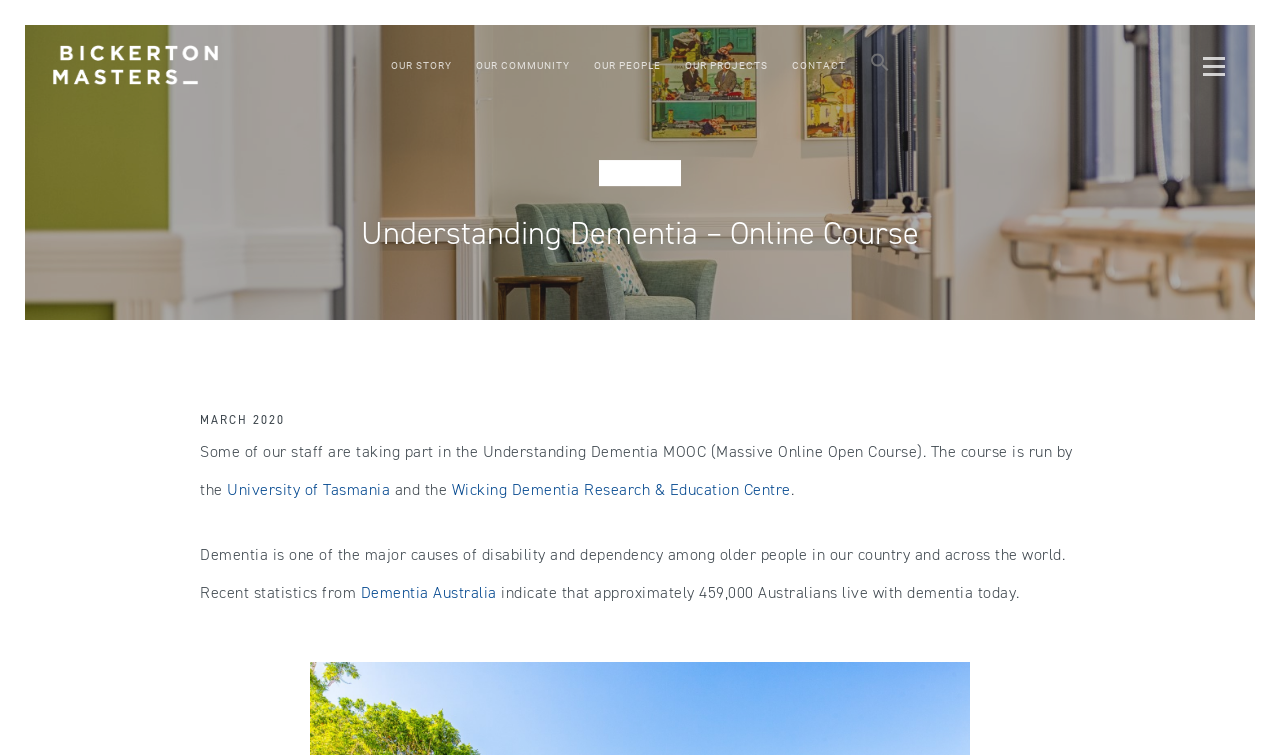Identify the bounding box for the UI element described as: "Our Community". The coordinates should be four float numbers between 0 and 1, i.e., [left, top, right, bottom].

[0.362, 0.074, 0.454, 0.1]